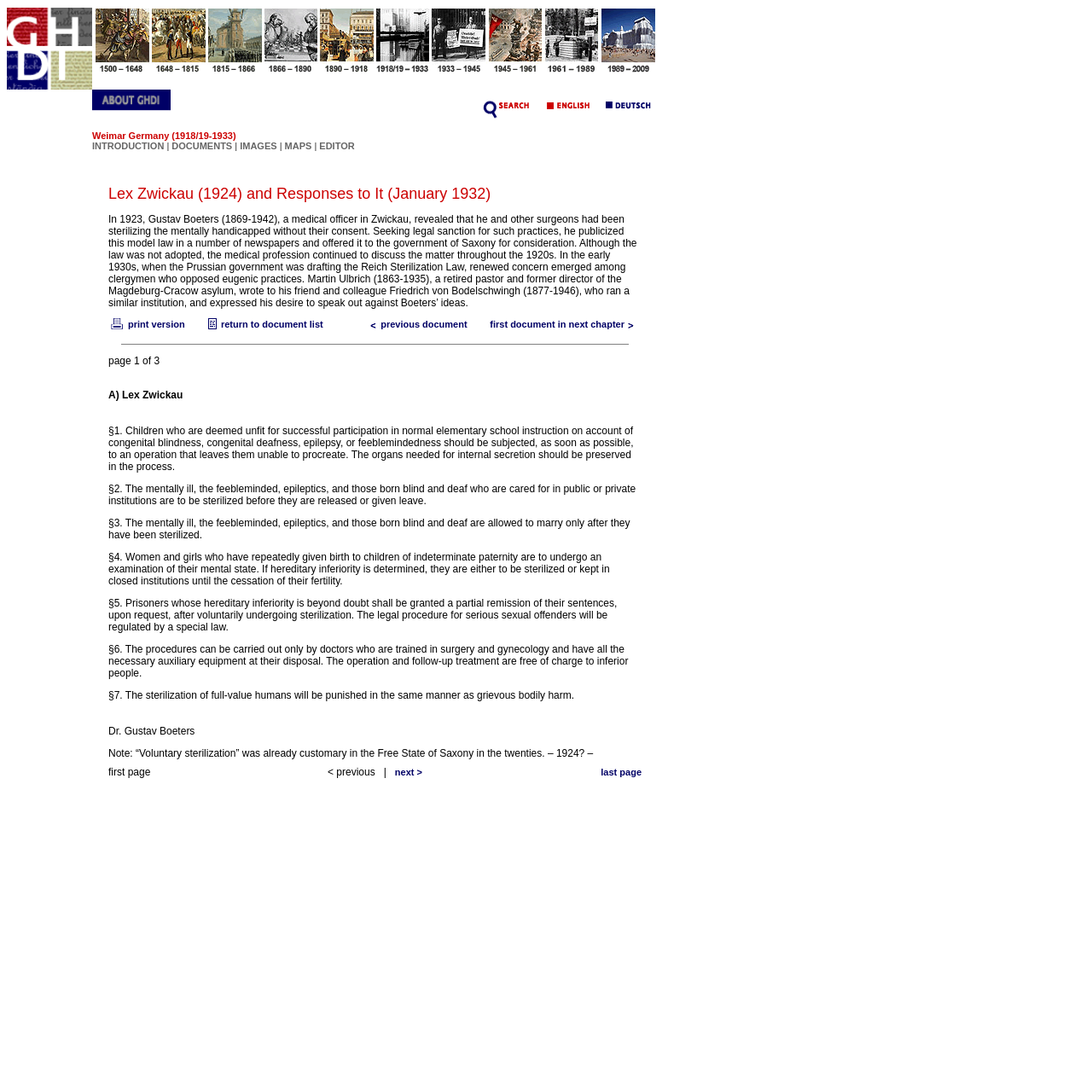Locate the bounding box coordinates of the area that needs to be clicked to fulfill the following instruction: "print version". The coordinates should be in the format of four float numbers between 0 and 1, namely [left, top, right, bottom].

[0.099, 0.292, 0.169, 0.302]